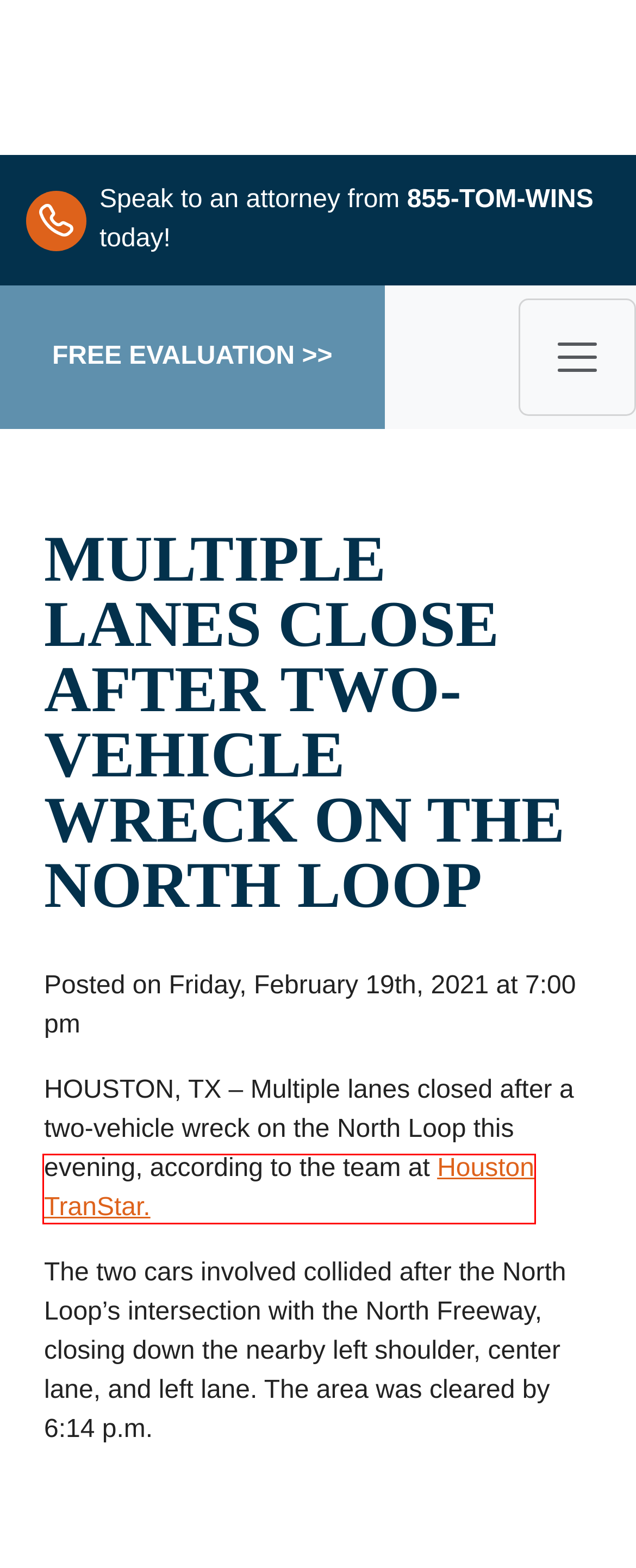Observe the screenshot of a webpage with a red bounding box around an element. Identify the webpage description that best fits the new page after the element inside the bounding box is clicked. The candidates are:
A. Law Firm Digital Marketing | Legal Web Design Services
B. Personal Injury Practice Areas | Attorney Tom
C. Houston Car Accident News | Attorney Tom
D. Our Wins | Attorney Tom
E. Houston TranStar - Incidents/Road Closures
F. Contact Us | Attorney Tom
G. Houston Car Accident Lawyer | Attorney Tom
H. Resources | Attorney Tom

E